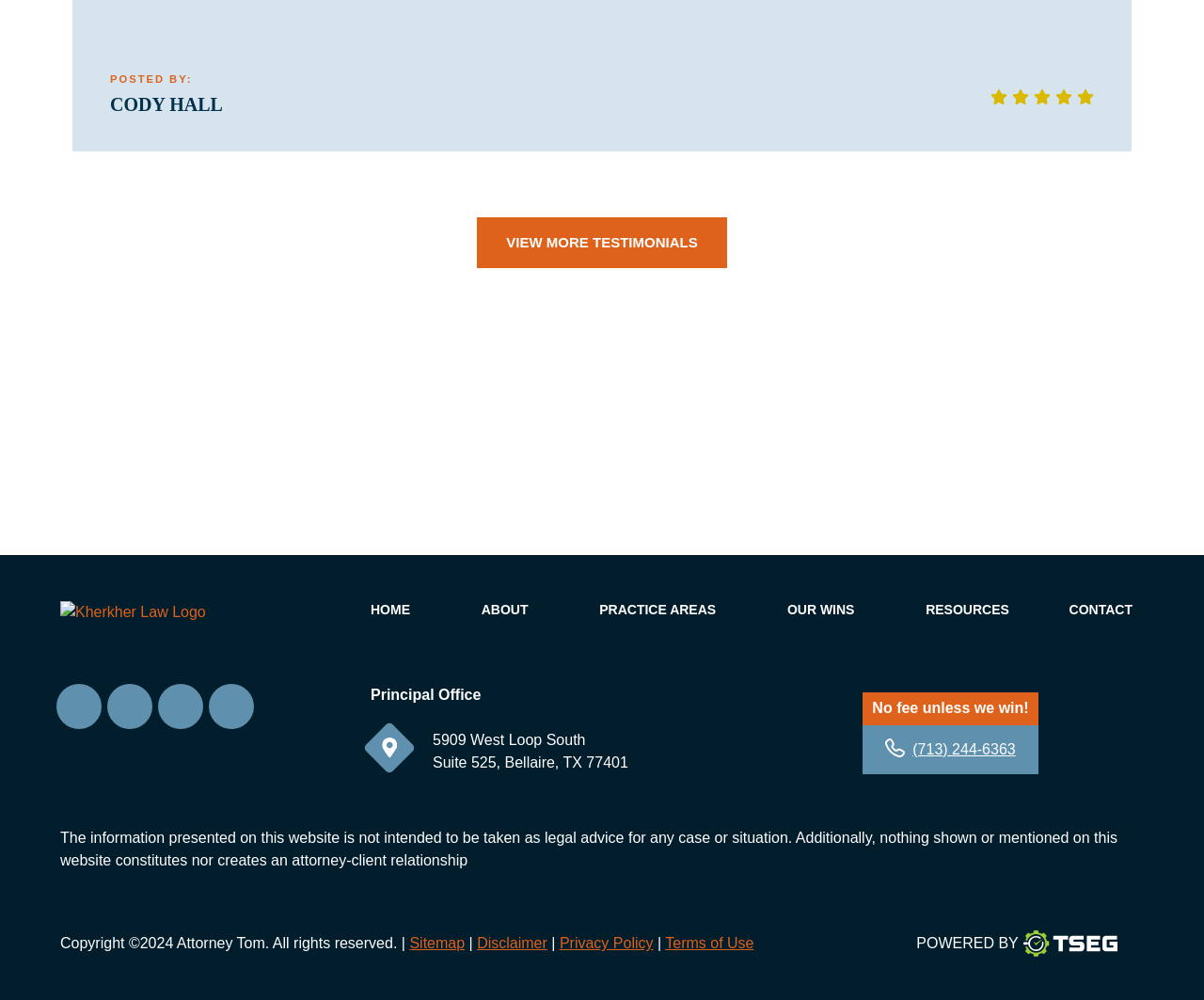Please identify the bounding box coordinates of the element I should click to complete this instruction: 'Contact us'. The coordinates should be given as four float numbers between 0 and 1, like this: [left, top, right, bottom].

[0.888, 0.602, 0.941, 0.618]